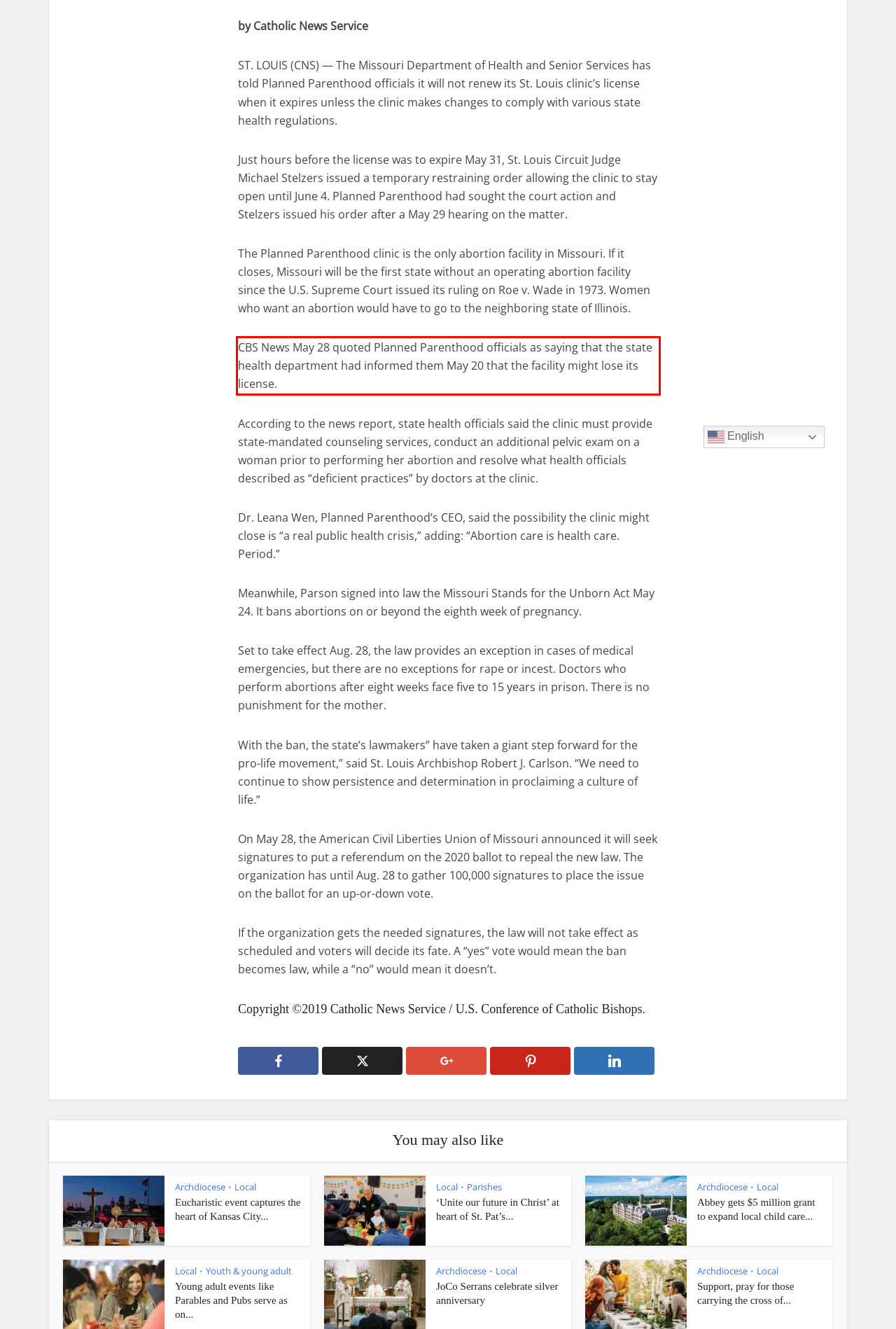In the given screenshot, locate the red bounding box and extract the text content from within it.

CBS News May 28 quoted Planned Parenthood officials as saying that the state health department had informed them May 20 that the facility might lose its license.